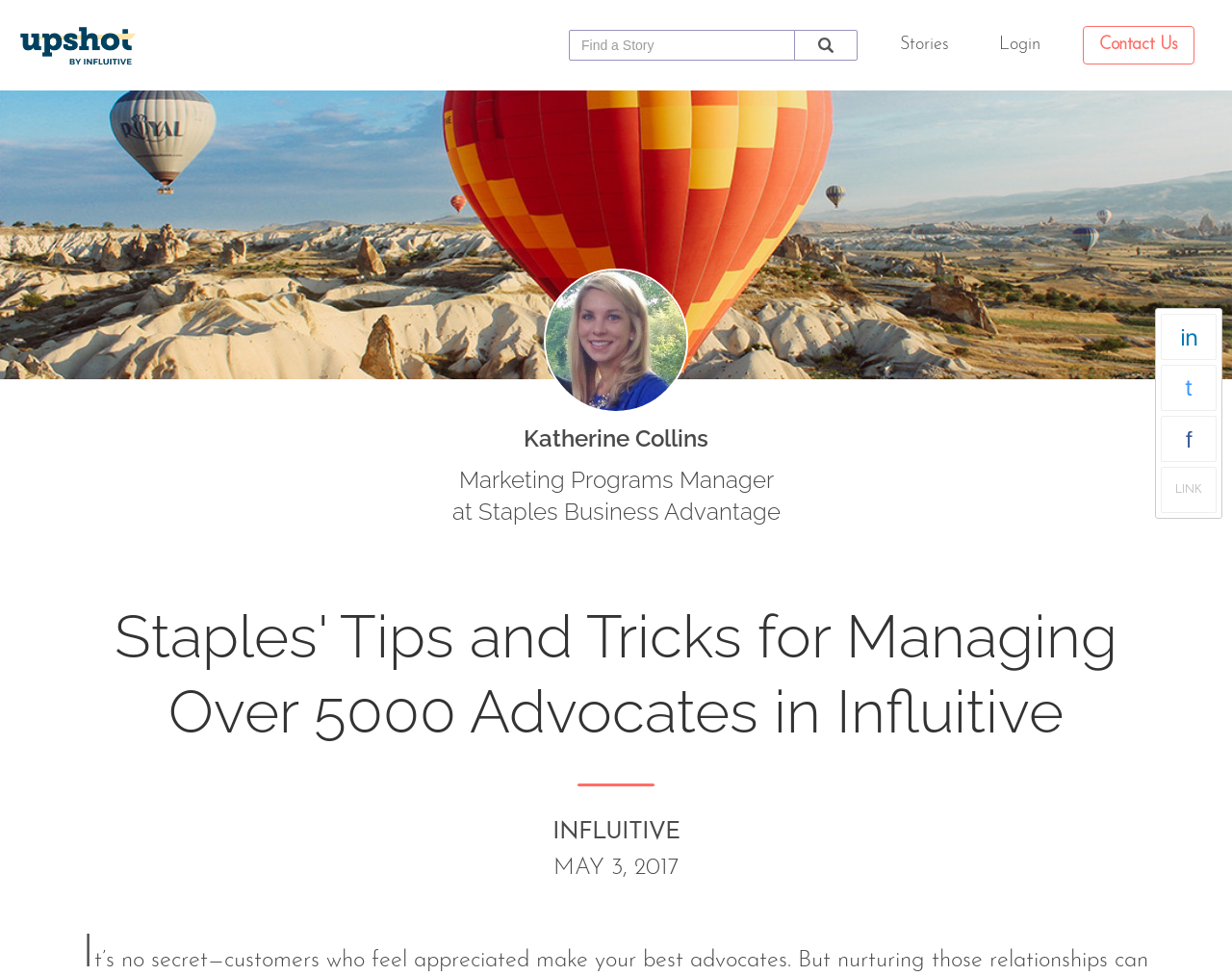Can you provide the bounding box coordinates for the element that should be clicked to implement the instruction: "Search for a story"?

[0.462, 0.031, 0.645, 0.062]